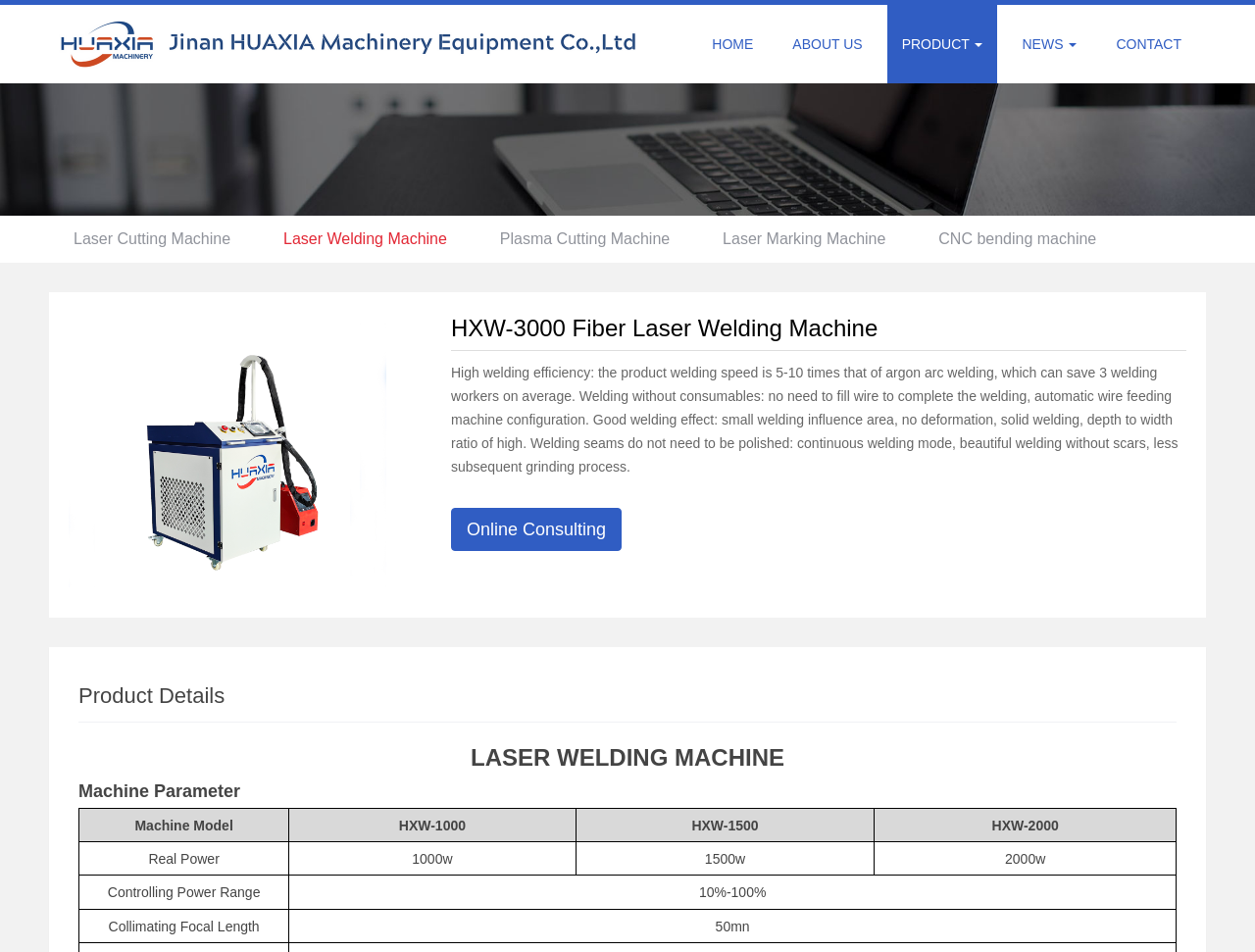Please specify the bounding box coordinates of the region to click in order to perform the following instruction: "View the product details".

[0.062, 0.711, 0.938, 0.759]